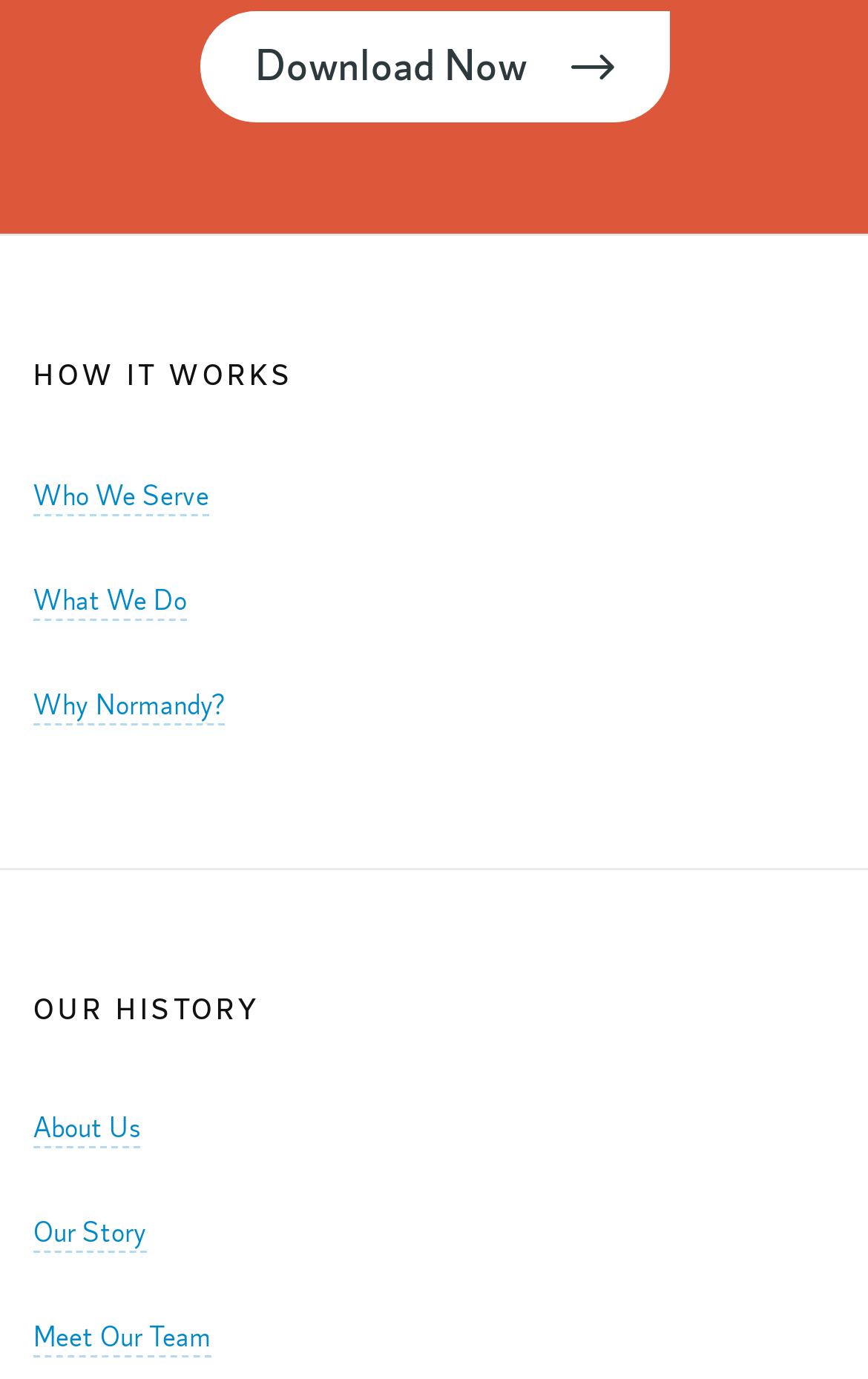What is the last link on the webpage? Look at the image and give a one-word or short phrase answer.

Meet Our Team